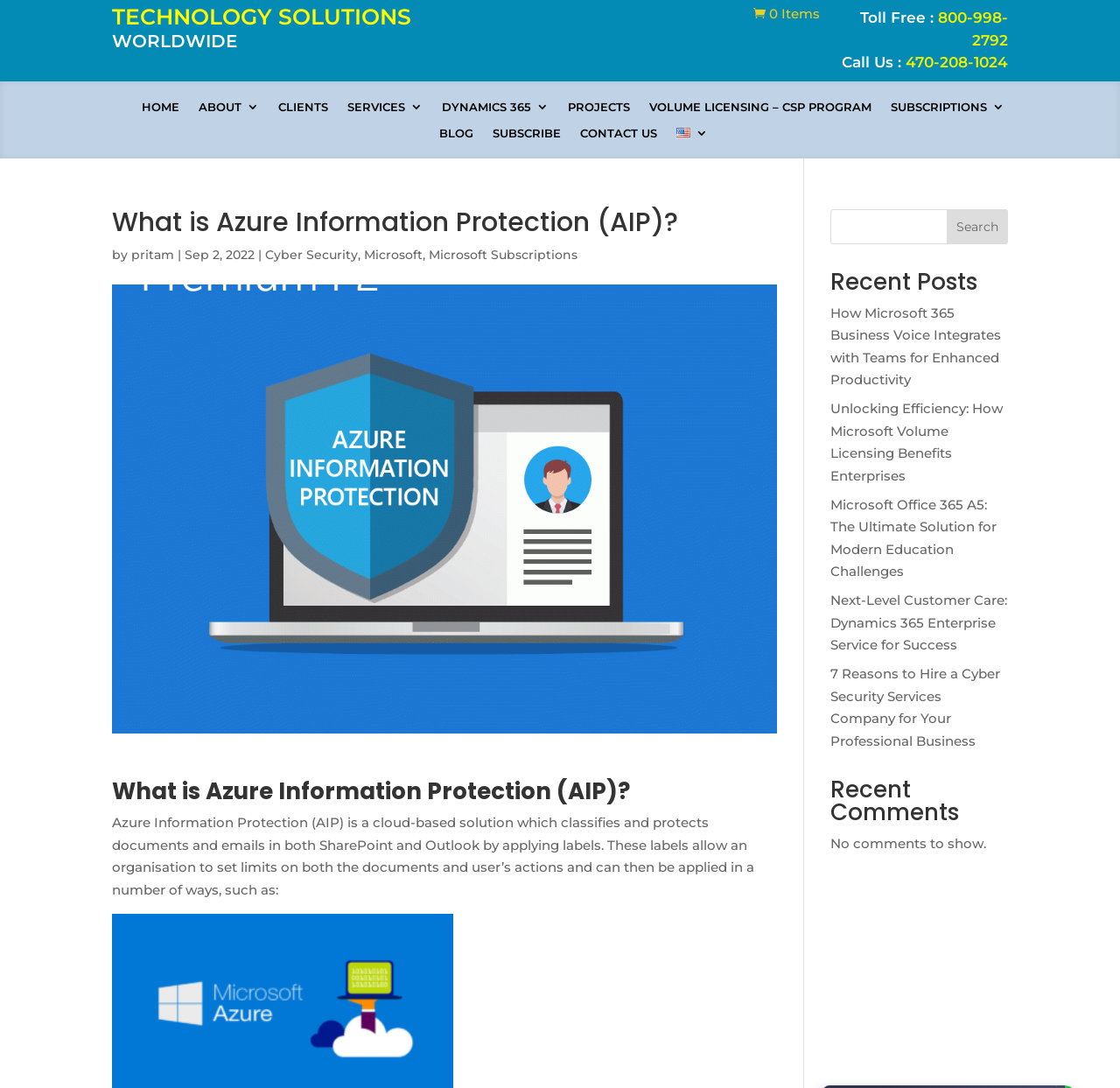Given the element description: "title="Art Museum"", predict the bounding box coordinates of the UI element it refers to, using four float numbers between 0 and 1, i.e., [left, top, right, bottom].

None